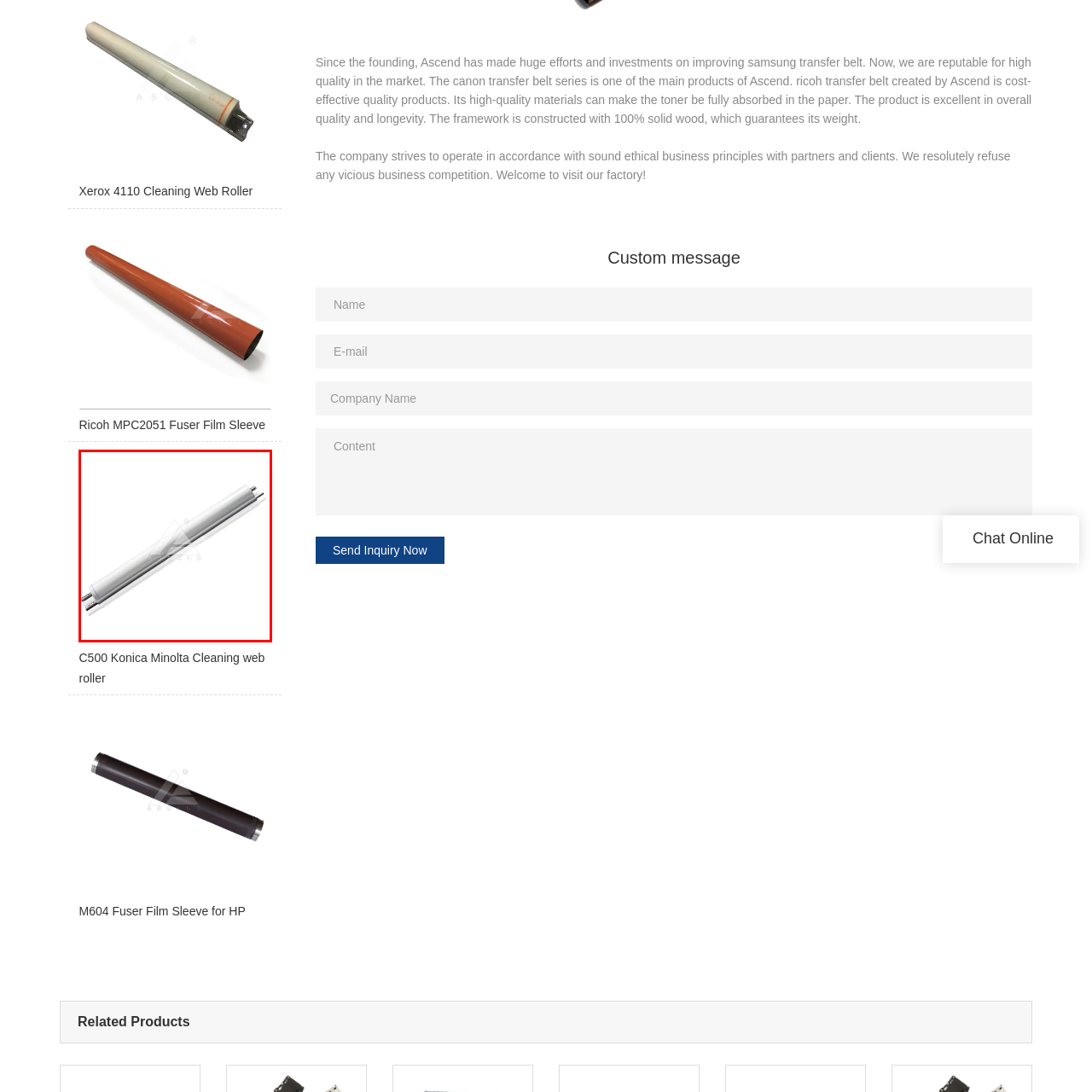Concentrate on the section within the teal border, What is the benefit of using the Cleaning Web Roller? 
Provide a single word or phrase as your answer.

Optimizing printer operations